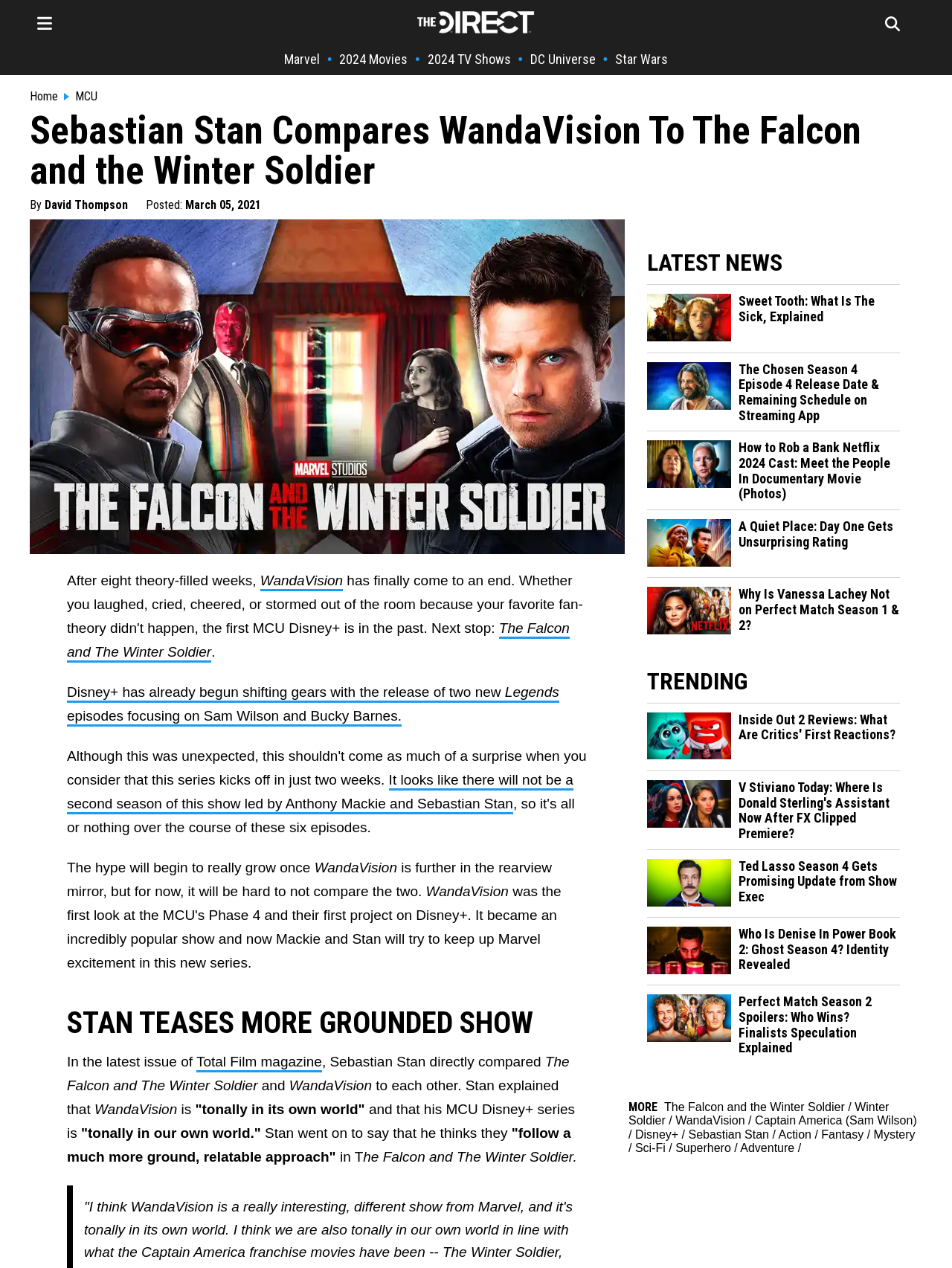Answer the question below using just one word or a short phrase: 
What is the name of the actor comparing WandaVision to The Falcon and the Winter Soldier?

Sebastian Stan